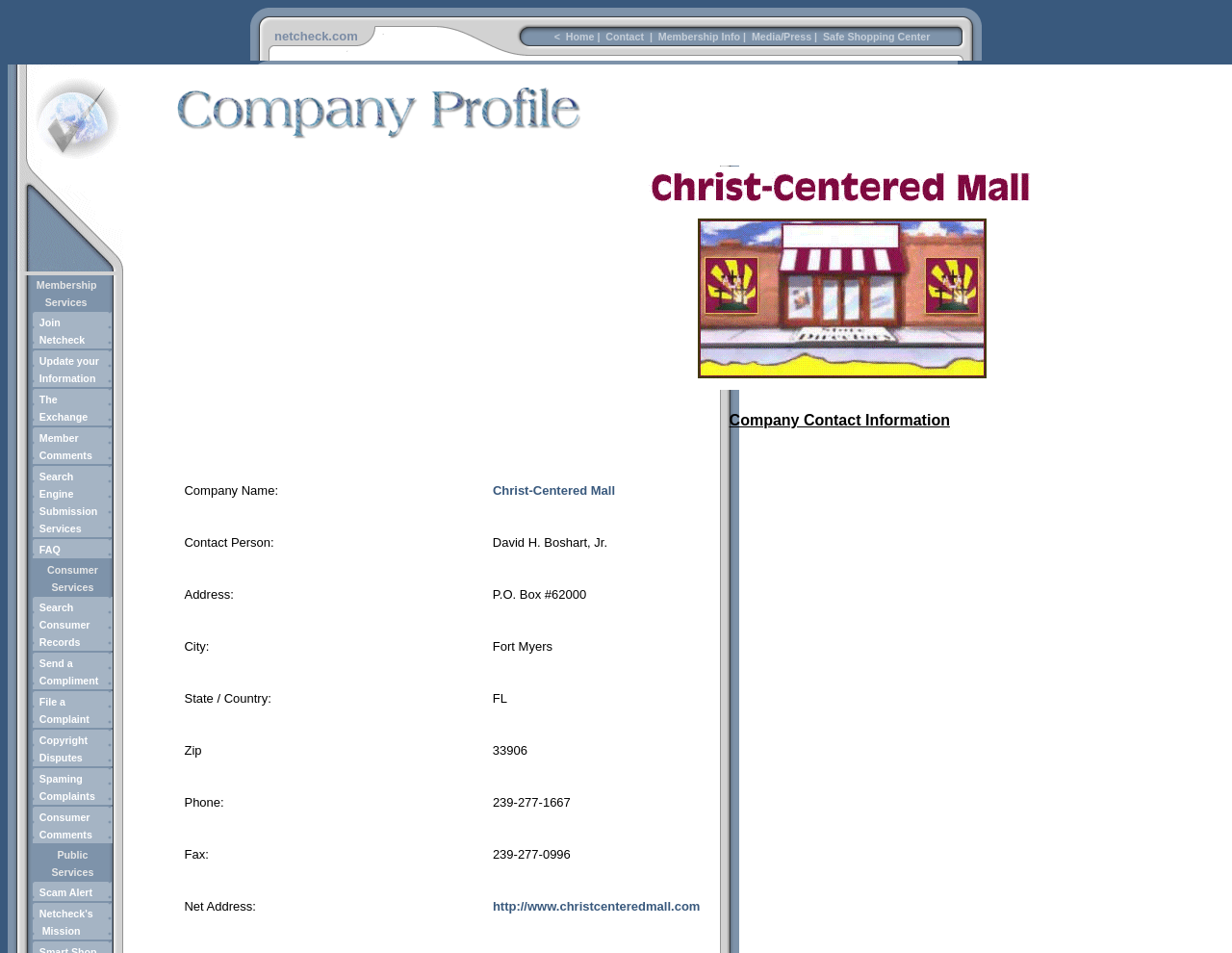Please locate the bounding box coordinates of the region I need to click to follow this instruction: "Add 'Bubba Kush Feminized Seeds' to wishlist".

None